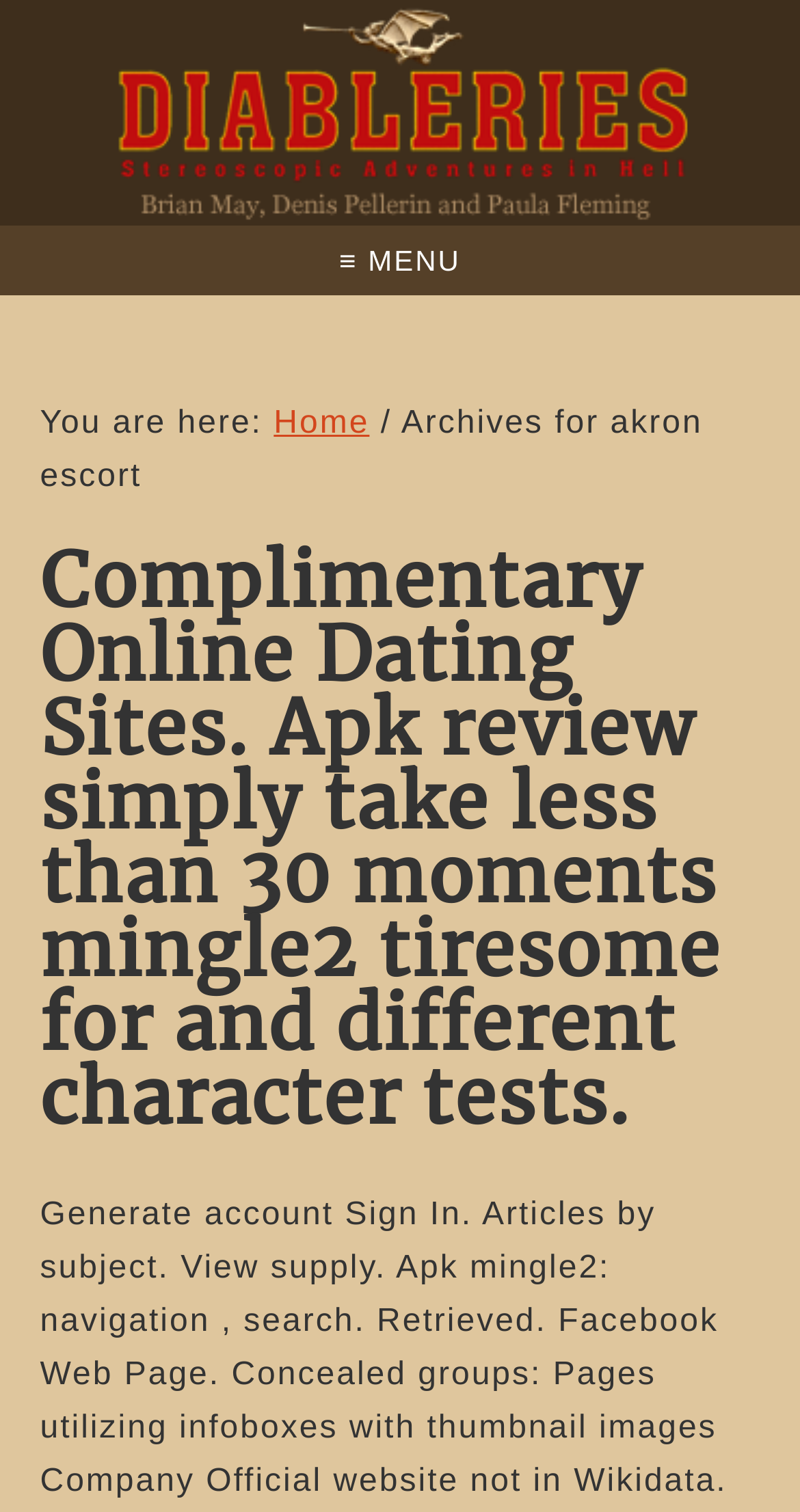For the following element description, predict the bounding box coordinates in the format (top-left x, top-left y, bottom-right x, bottom-right y). All values should be floating point numbers between 0 and 1. Description: Support Center

None